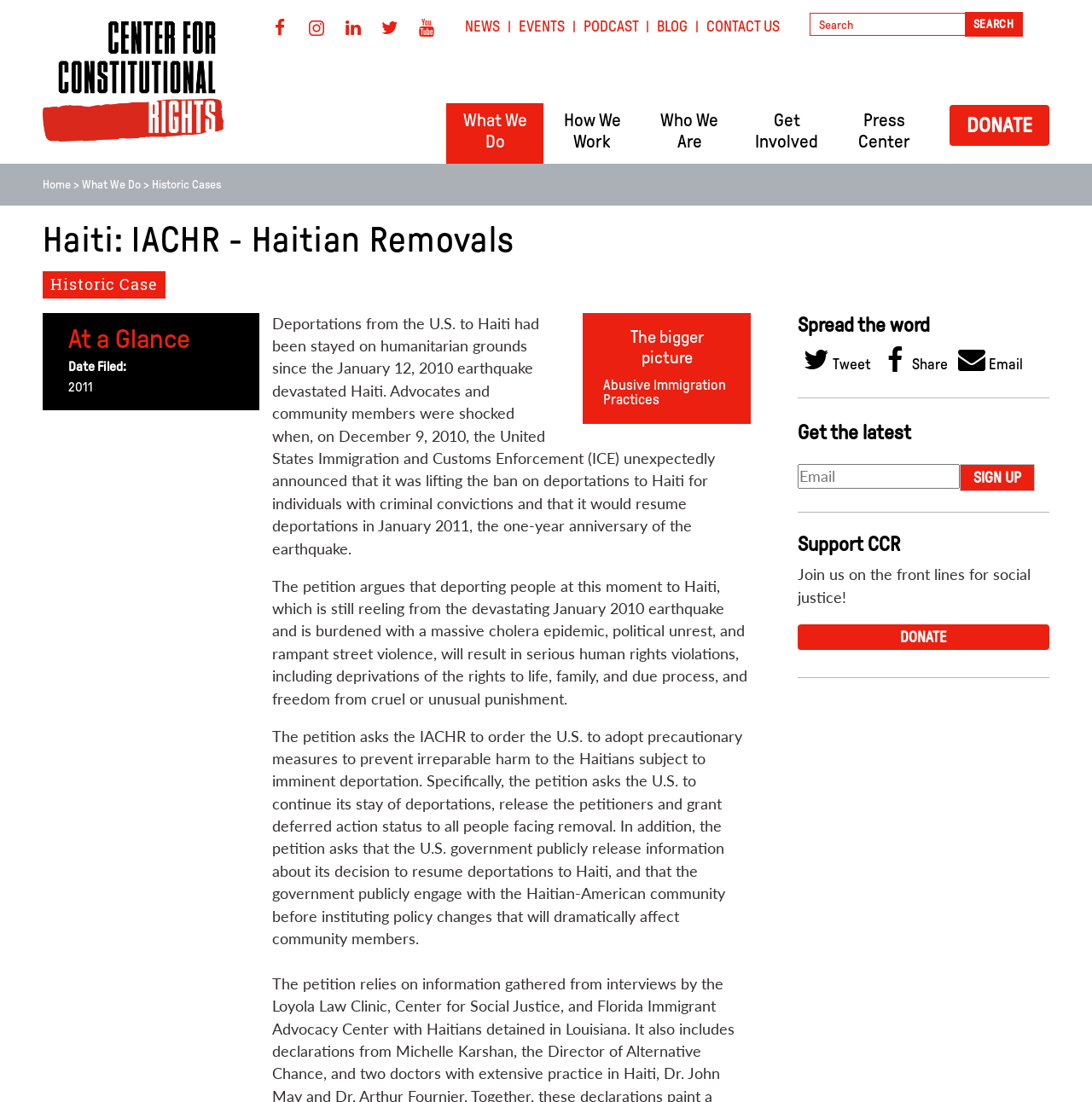What is the name of the international organization mentioned?
Could you answer the question with a detailed and thorough explanation?

The name of the international organization mentioned can be found in the text content of the webpage, where it is written as 'IACHR' in the heading element 'Haiti: IACHR - Haitian Removals Historic Case'.